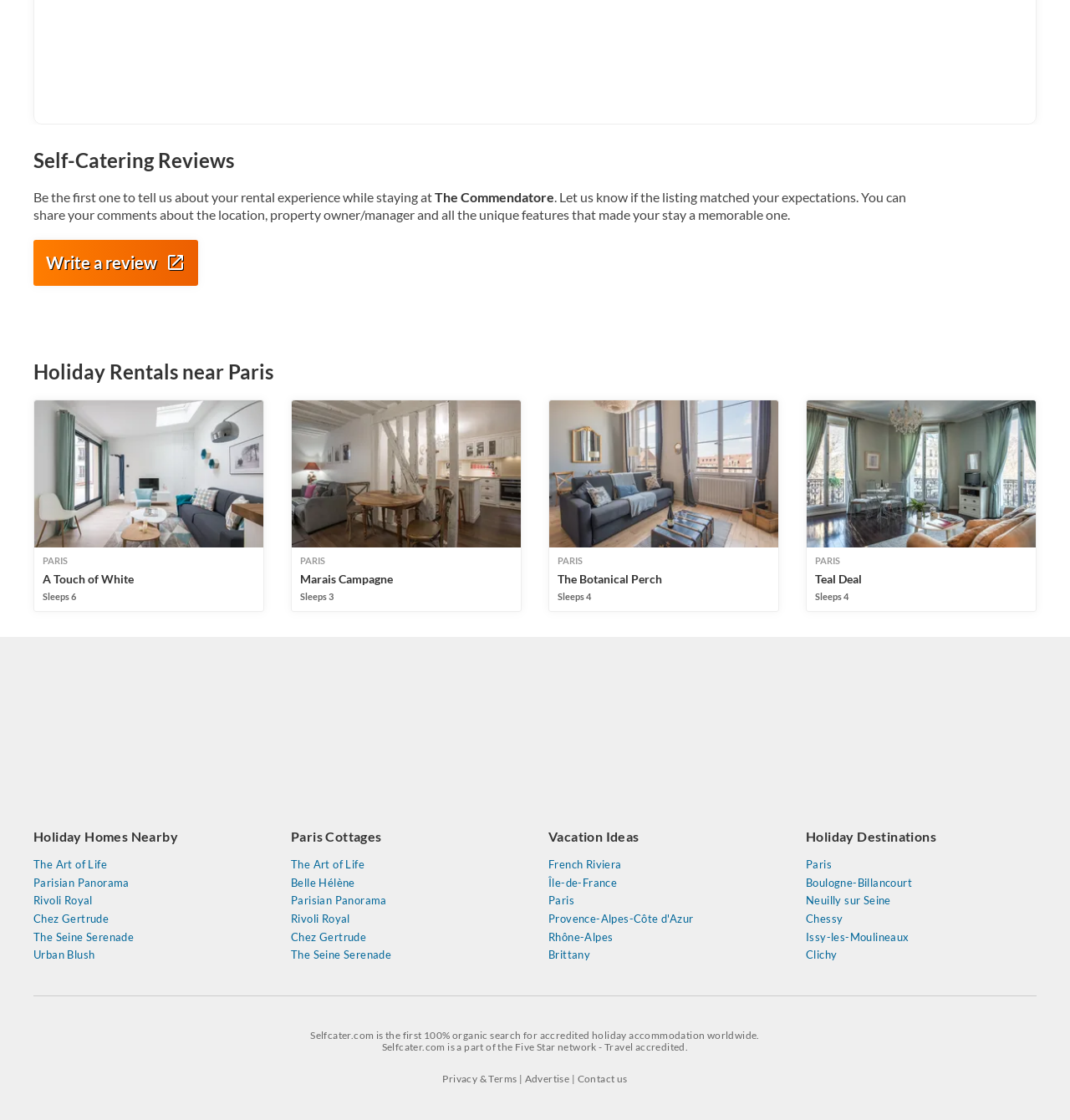With reference to the image, please provide a detailed answer to the following question: What is the purpose of this webpage?

Based on the content of the webpage, it appears to be a platform for users to find and review holiday rentals. The heading 'Self-Catering Reviews' and the presence of links to various holiday destinations and properties suggest that the webpage is focused on providing a service for users to find and book holiday rentals.